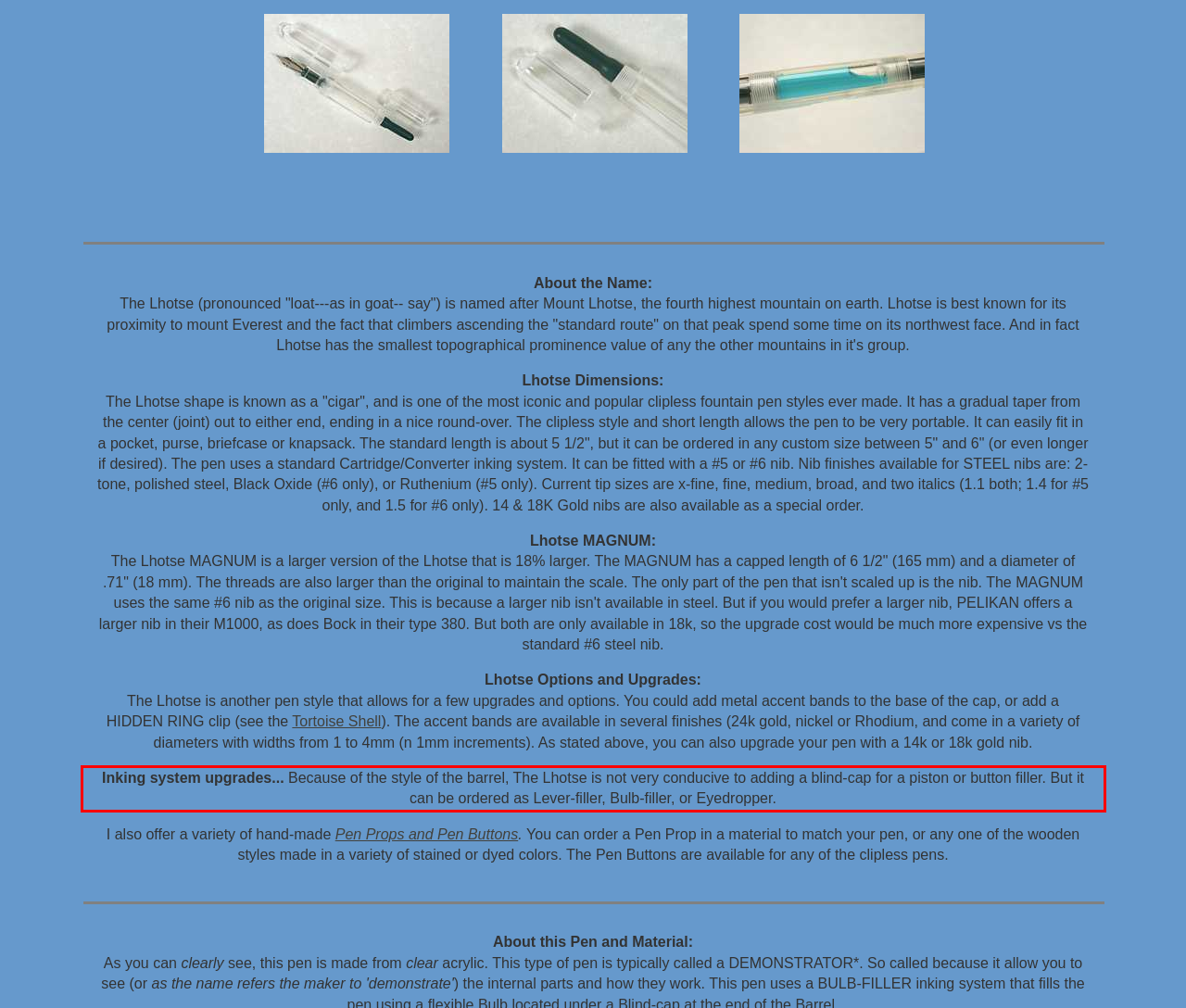Please look at the screenshot provided and find the red bounding box. Extract the text content contained within this bounding box.

Inking system upgrades... Because of the style of the barrel, The Lhotse is not very conducive to adding a blind-cap for a piston or button filler. But it can be ordered as Lever-filler, Bulb-filler, or Eyedropper.